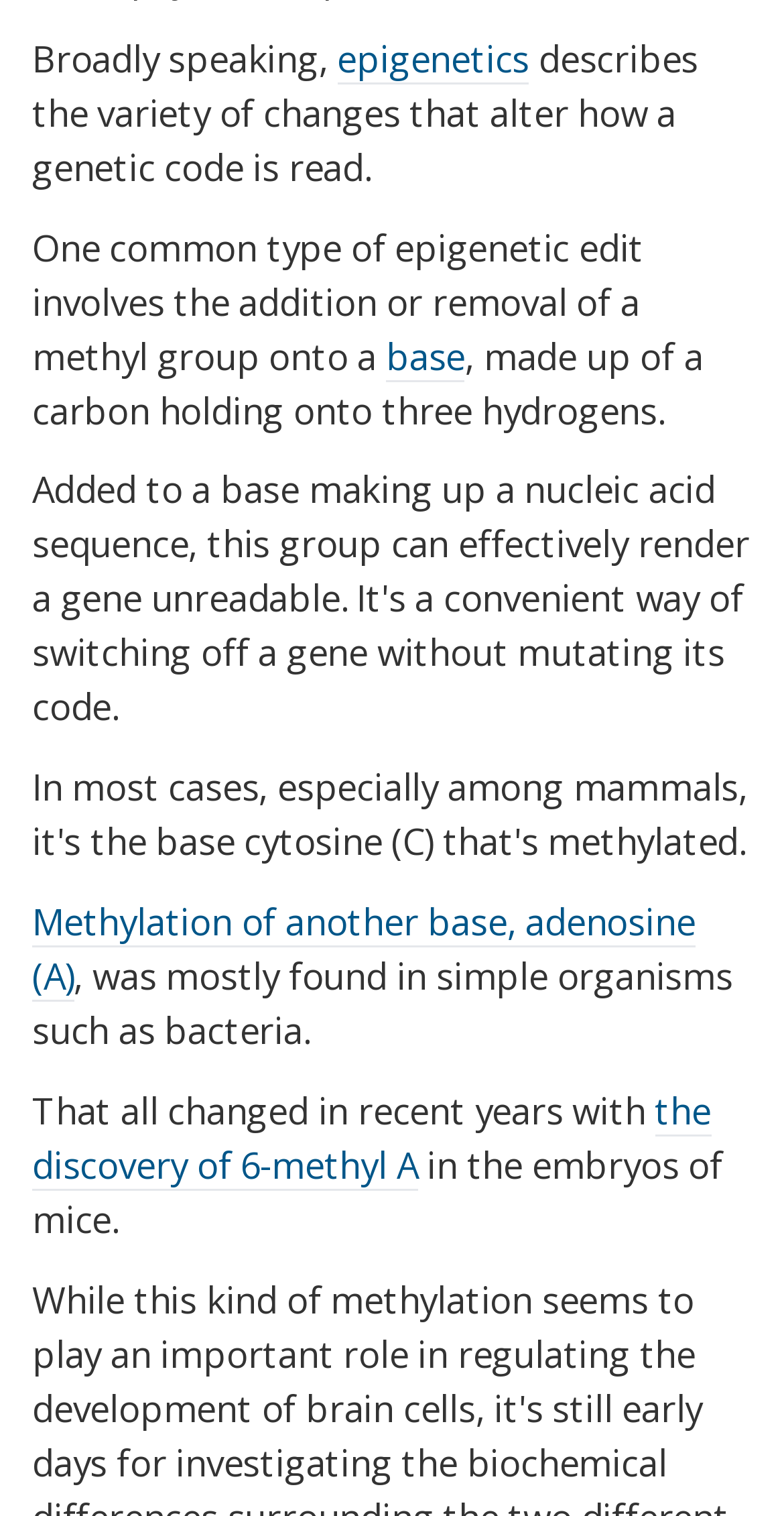Locate the bounding box of the UI element defined by this description: "parent_node: Add Comment name="comment"". The coordinates should be given as four float numbers between 0 and 1, formatted as [left, top, right, bottom].

None